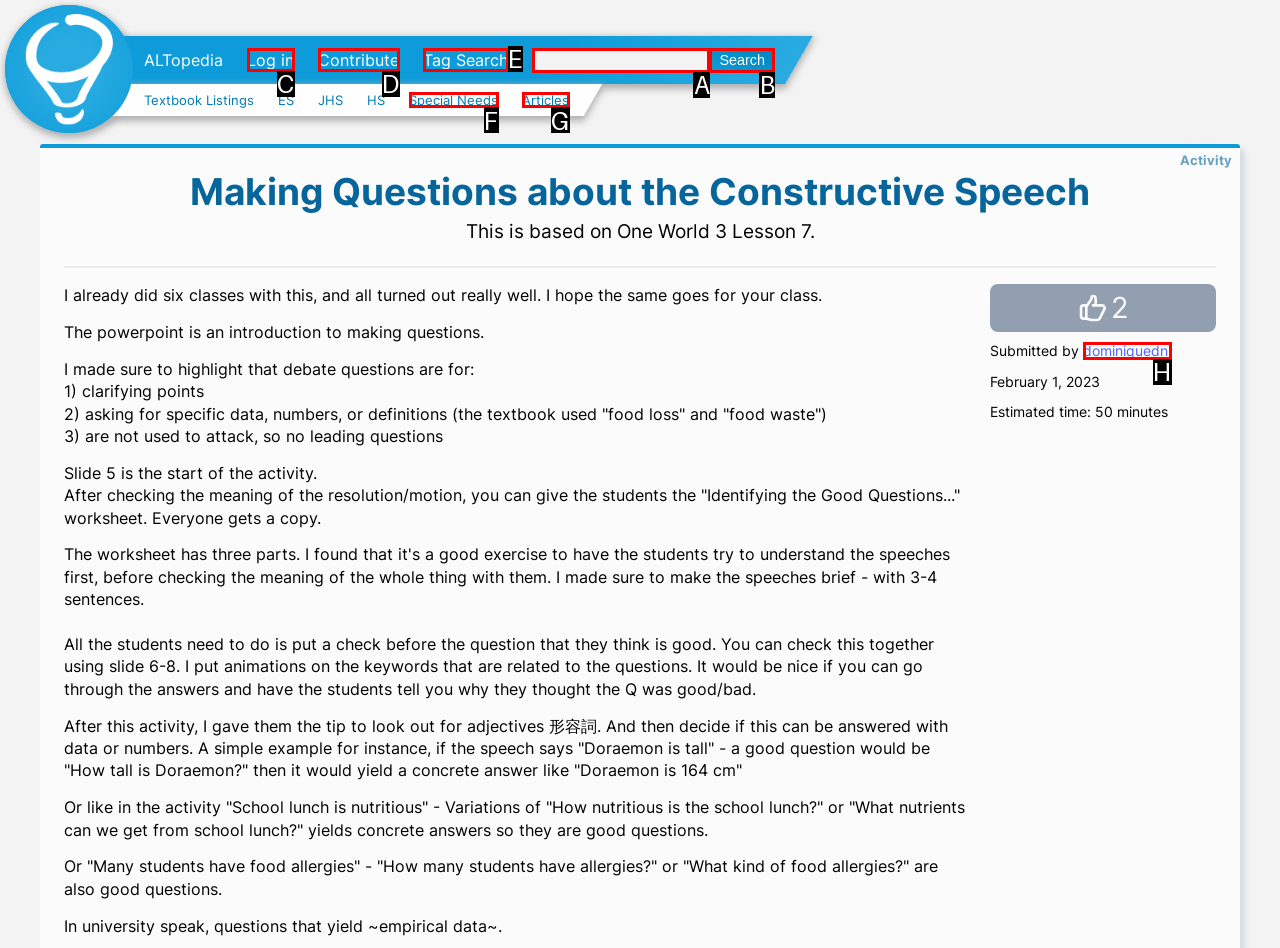Based on the element description: dominiquednl, choose the HTML element that matches best. Provide the letter of your selected option.

H